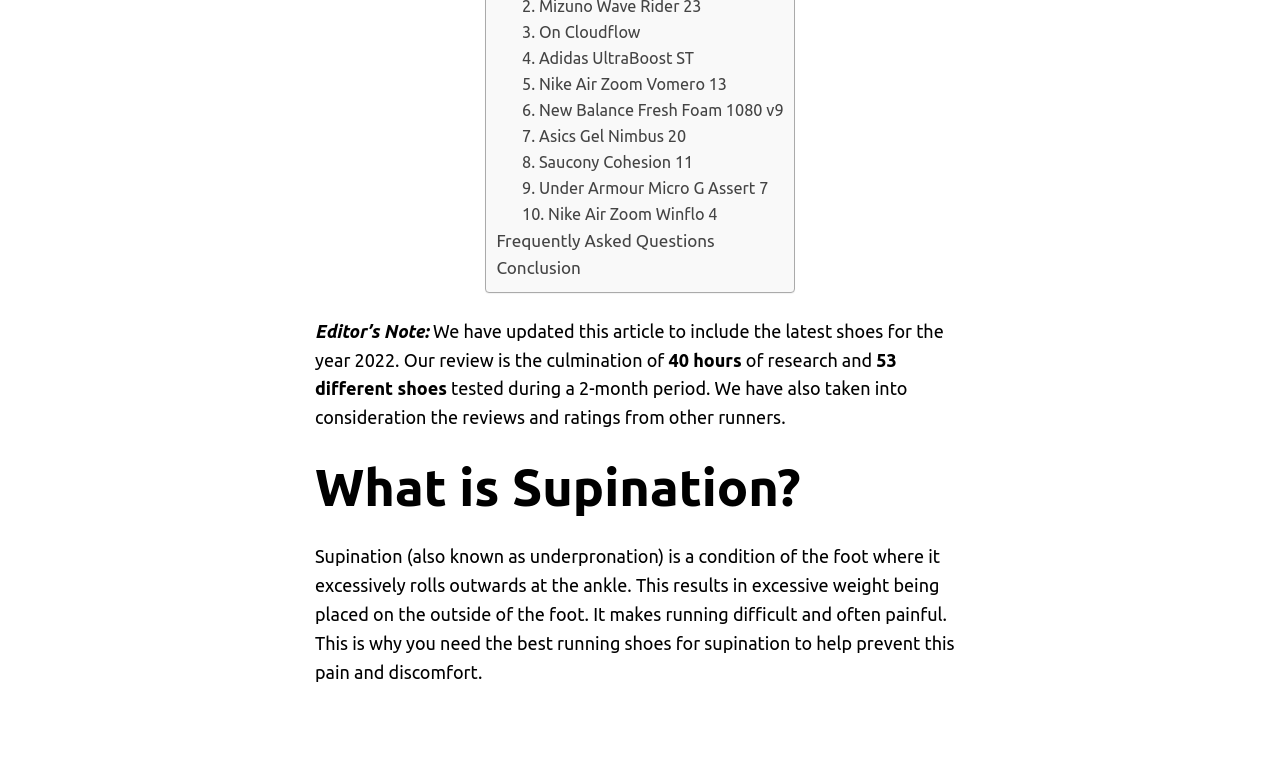Locate and provide the bounding box coordinates for the HTML element that matches this description: "3. On Cloudflow".

[0.408, 0.03, 0.5, 0.053]